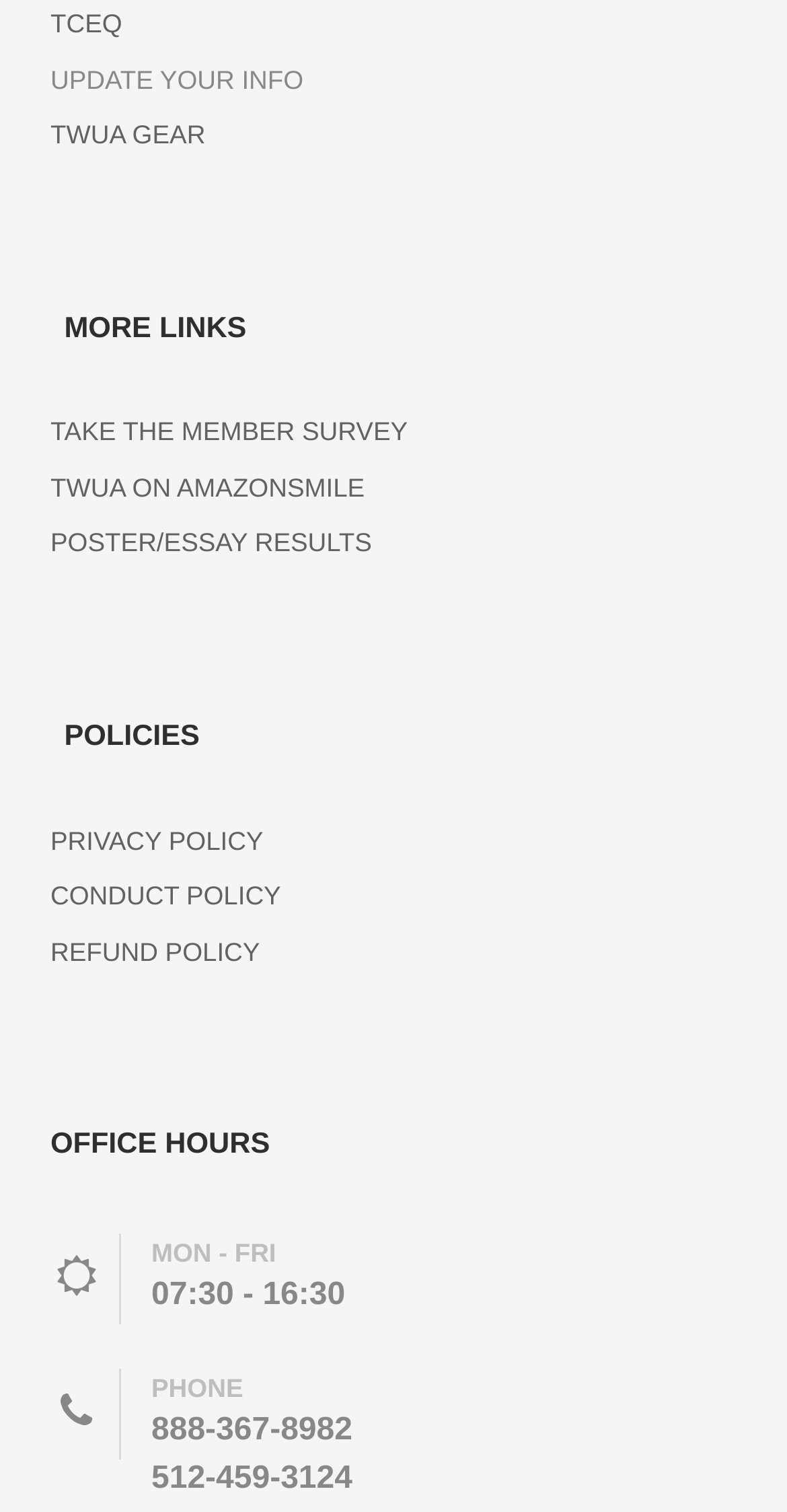What is the phone number listed?
Use the information from the screenshot to give a comprehensive response to the question.

The phone number listed on the webpage is '888-367-8982' which is indicated by the static text element with a bounding box of [0.192, 0.935, 0.448, 0.957].